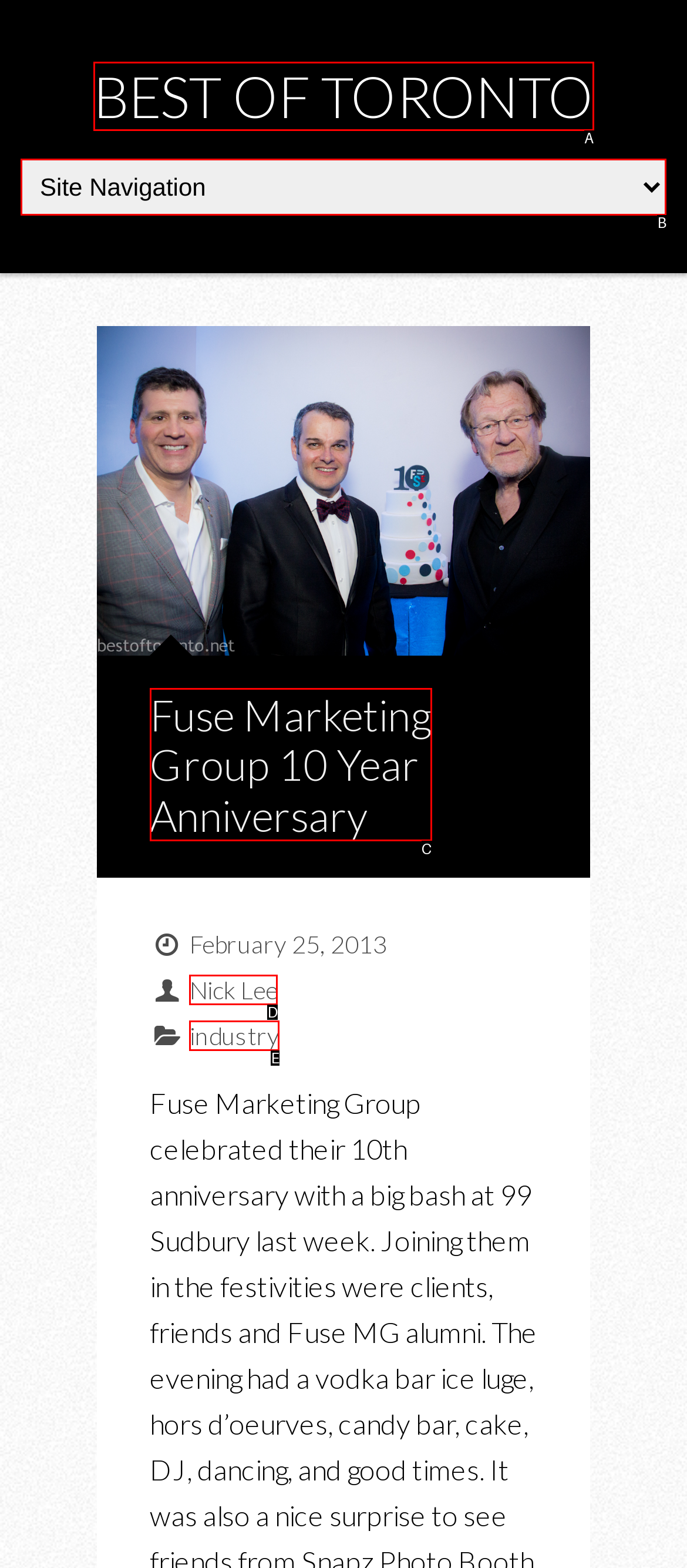Find the option that fits the given description: industry
Answer with the letter representing the correct choice directly.

E